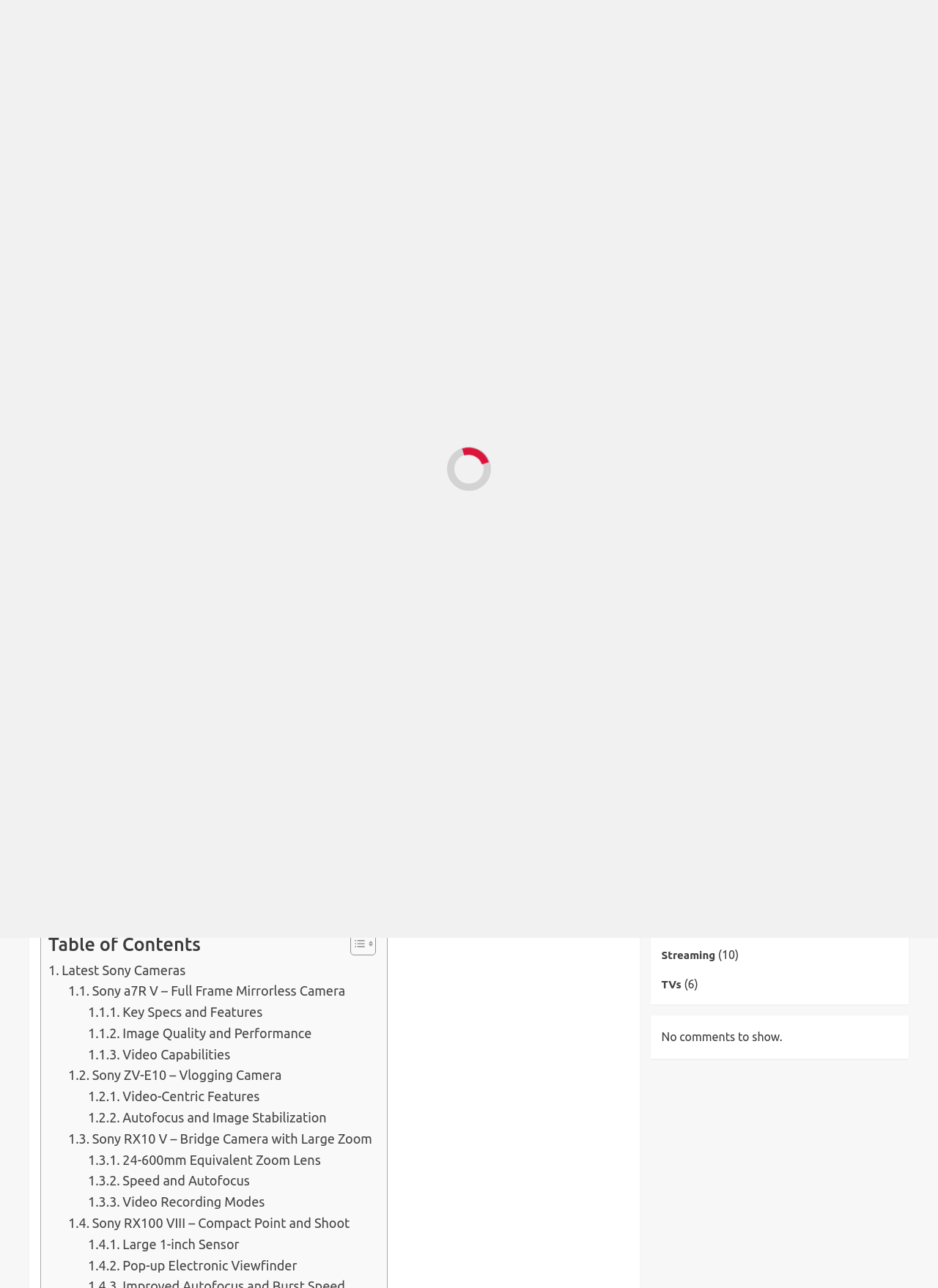Please determine the bounding box coordinates of the element to click in order to execute the following instruction: "Read the recent post about Garmin Forerunner 965". The coordinates should be four float numbers between 0 and 1, specified as [left, top, right, bottom].

[0.705, 0.302, 0.957, 0.338]